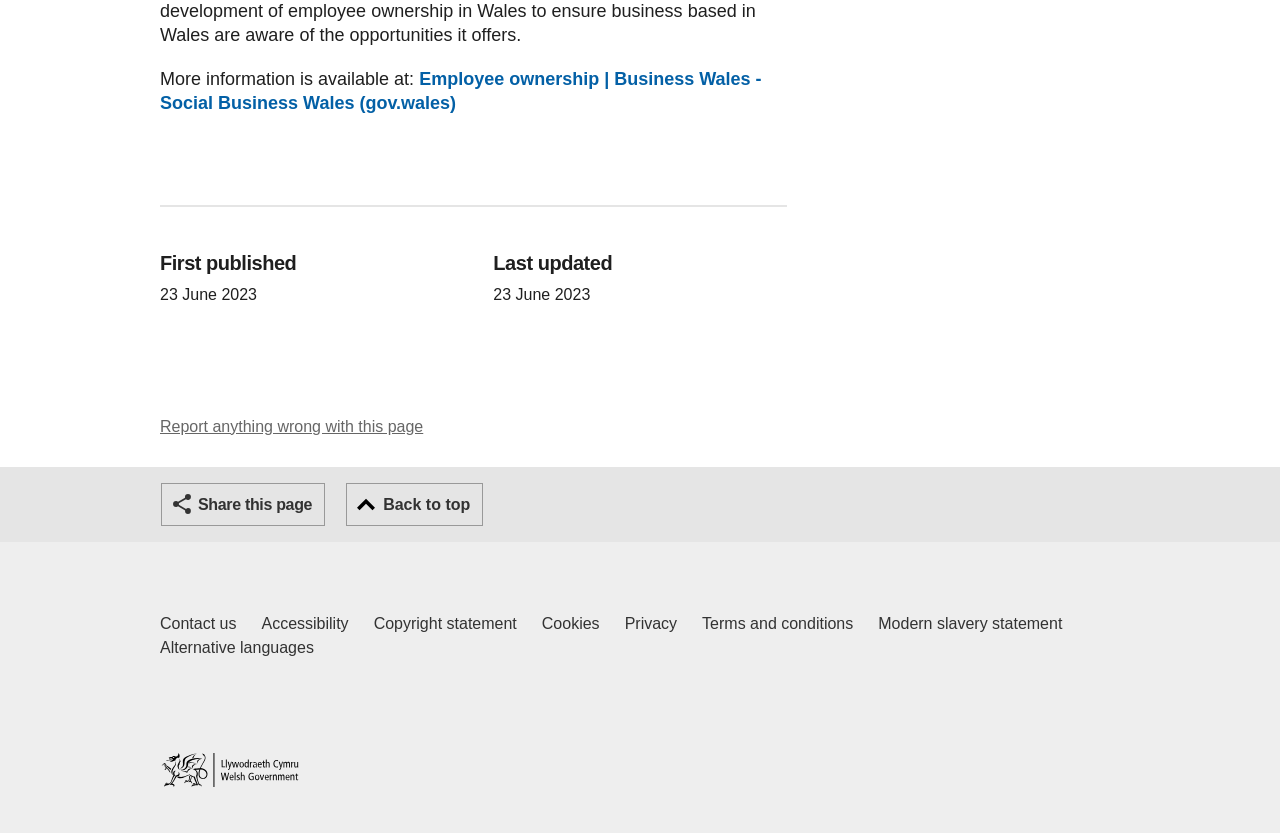Please predict the bounding box coordinates of the element's region where a click is necessary to complete the following instruction: "Go back to top". The coordinates should be represented by four float numbers between 0 and 1, i.e., [left, top, right, bottom].

[0.27, 0.58, 0.378, 0.632]